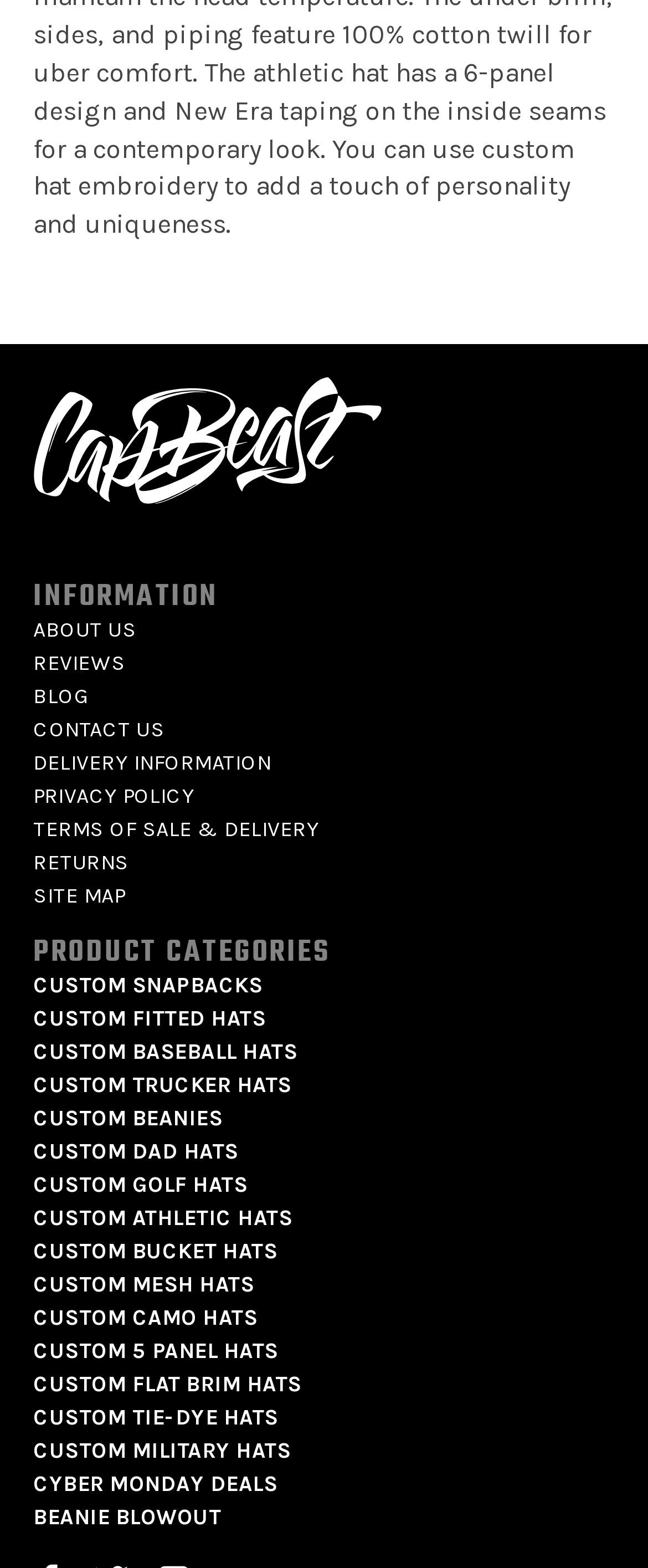Identify the bounding box coordinates of the clickable section necessary to follow the following instruction: "View CUSTOM SNAPBACKS". The coordinates should be presented as four float numbers from 0 to 1, i.e., [left, top, right, bottom].

[0.051, 0.62, 0.405, 0.636]